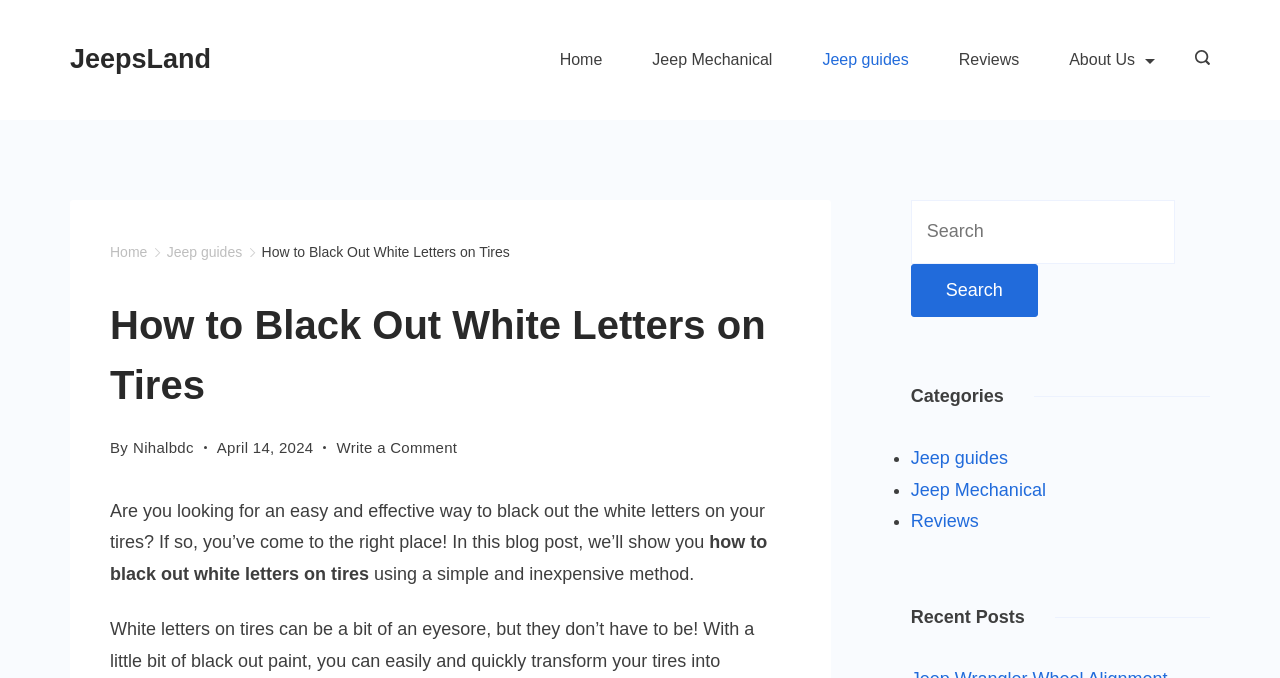Please give a succinct answer using a single word or phrase:
How many categories are listed?

3